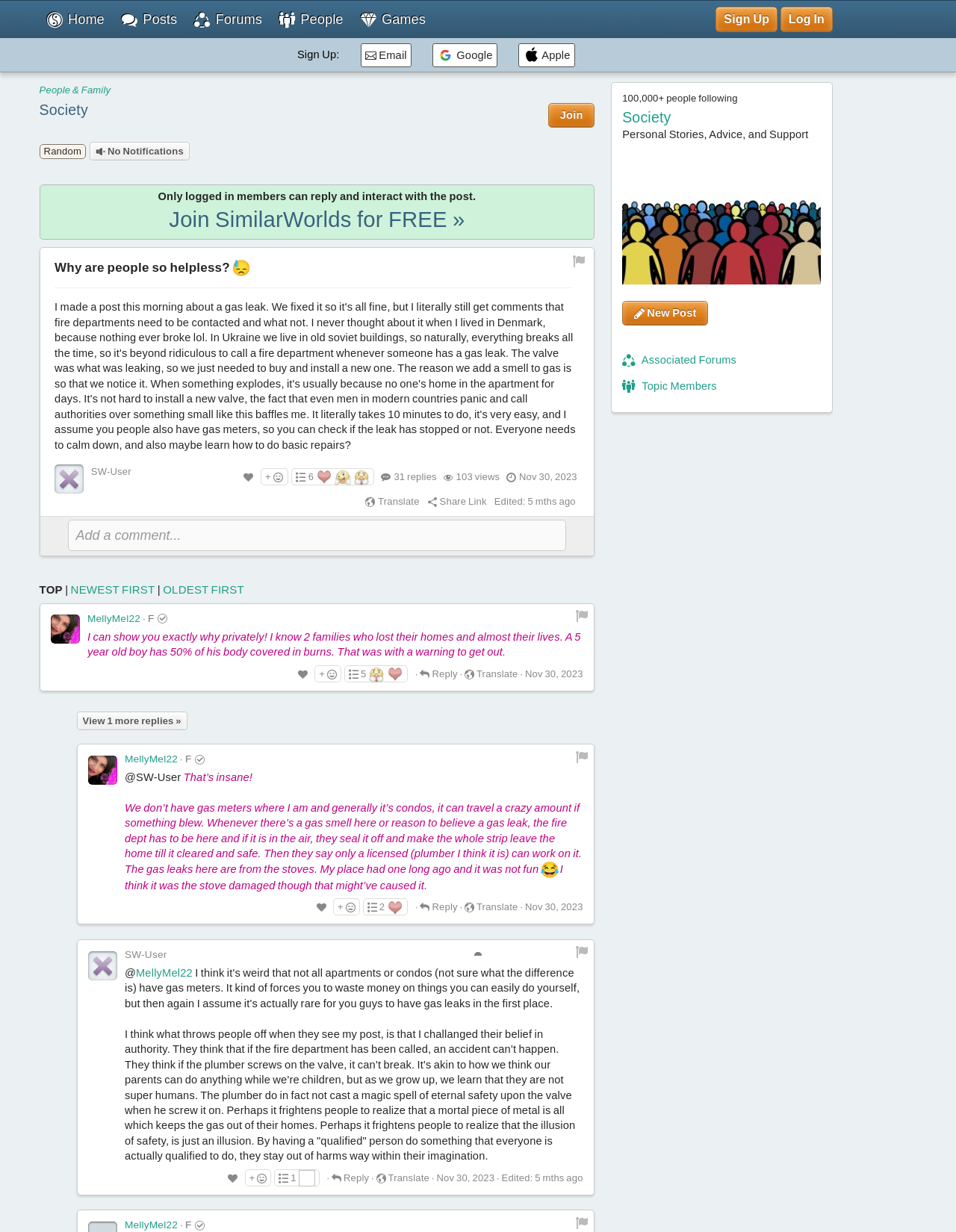Based on the image, provide a detailed response to the question:
What is the username of the post author?

I found the username by looking at the text 'SW-User' located above the post content.